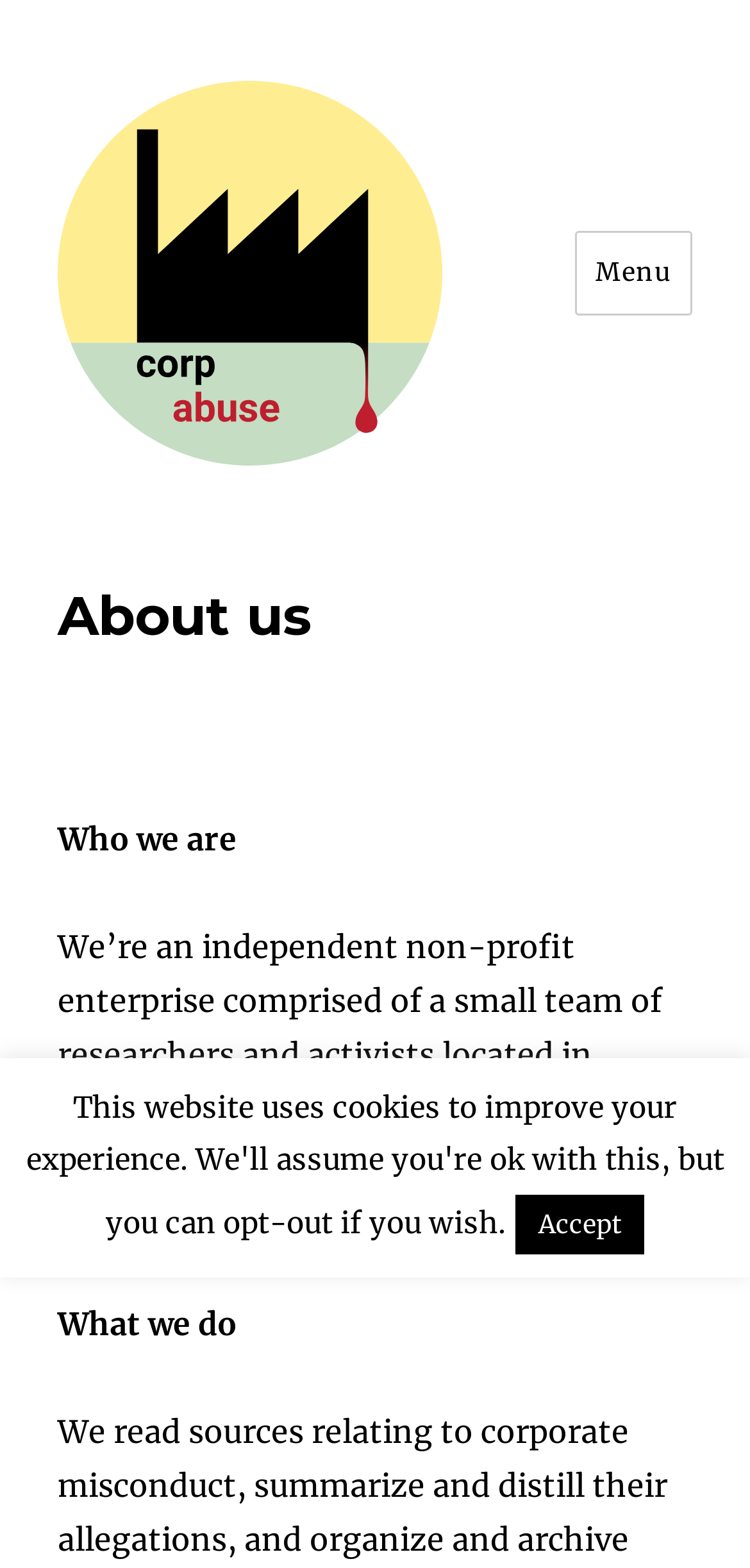Determine the bounding box of the UI element mentioned here: "Accept". The coordinates must be in the format [left, top, right, bottom] with values ranging from 0 to 1.

[0.687, 0.762, 0.859, 0.8]